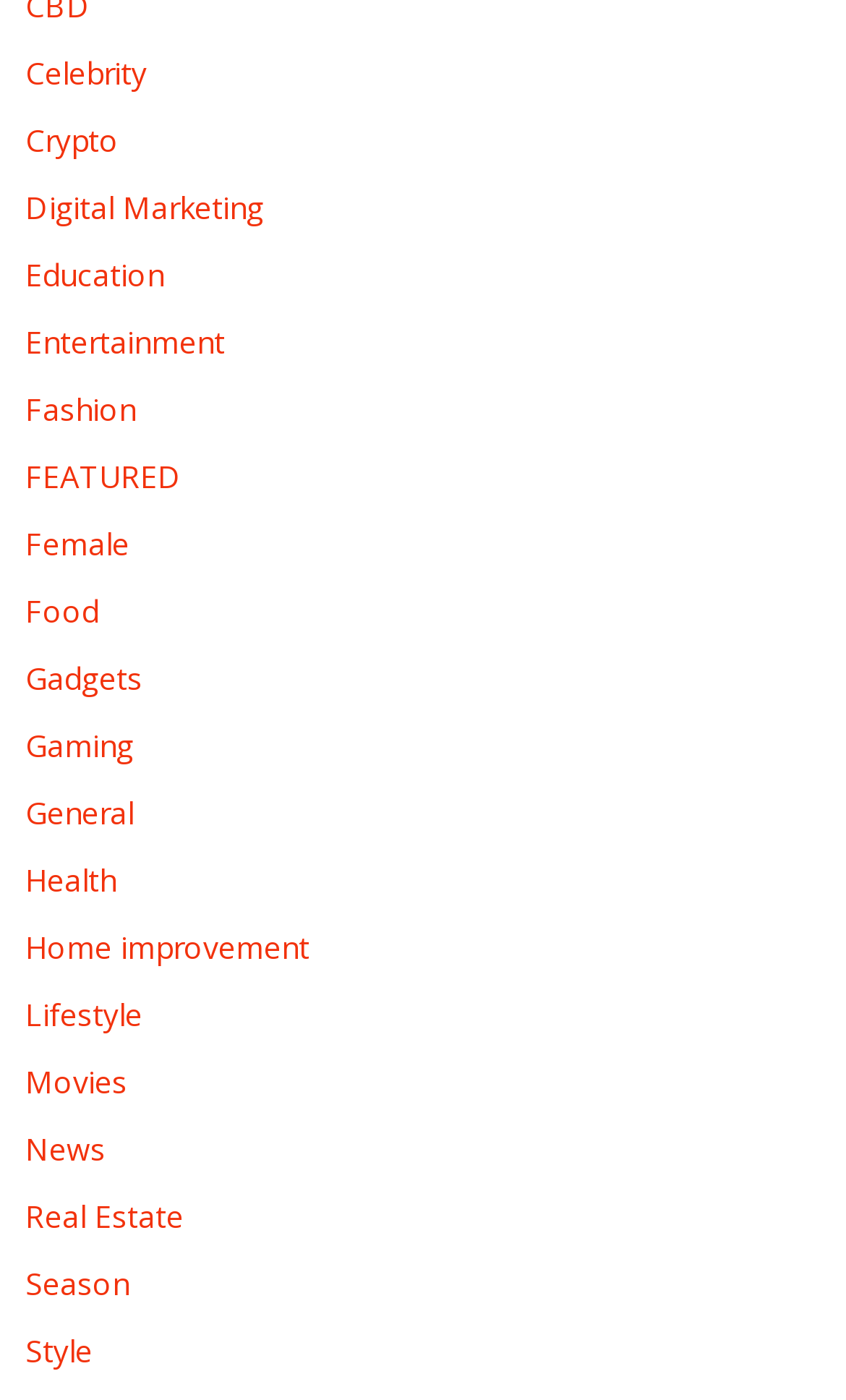Provide the bounding box coordinates, formatted as (top-left x, top-left y, bottom-right x, bottom-right y), with all values being floating point numbers between 0 and 1. Identify the bounding box of the UI element that matches the description: News

[0.03, 0.806, 0.125, 0.835]